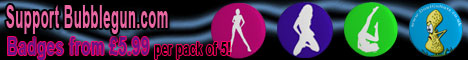Use a single word or phrase to answer this question: 
What is the purpose of the bold message on the banner?

To encourage support